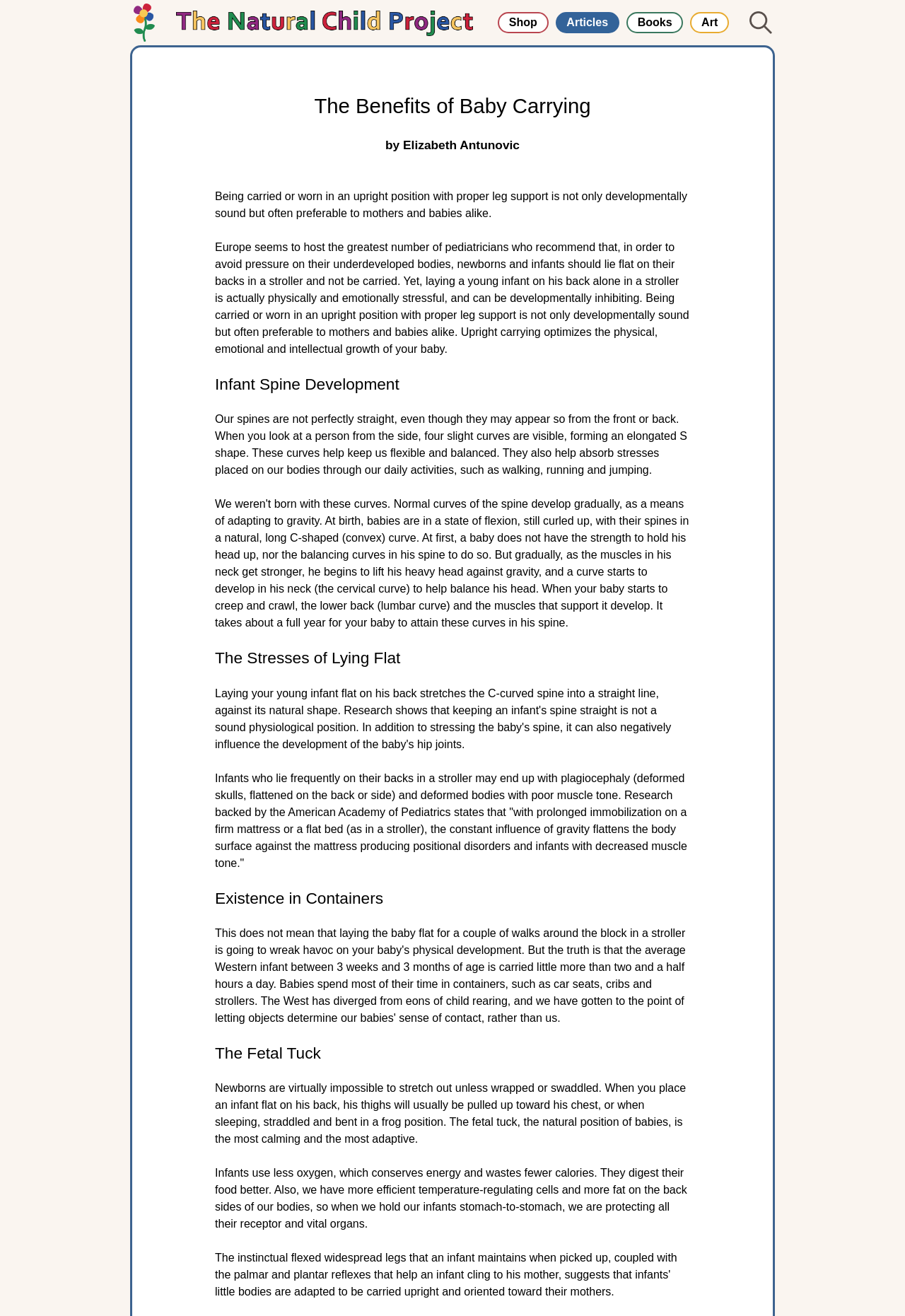Identify the bounding box for the described UI element. Provide the coordinates in (top-left x, top-left y, bottom-right x, bottom-right y) format with values ranging from 0 to 1: alt="Flower logo"

[0.14, 0.003, 0.179, 0.032]